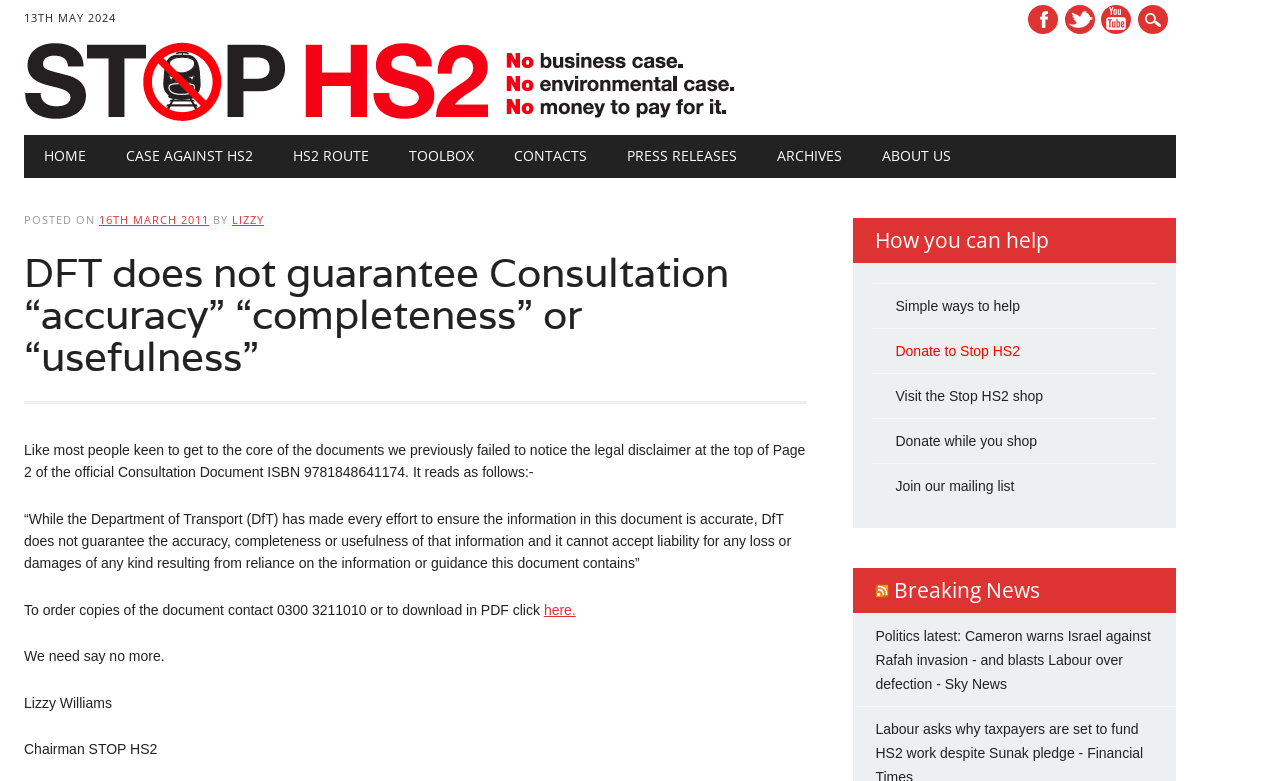What is the purpose of the webpage according to the disclaimer?
Provide an in-depth answer to the question, covering all aspects.

I read the disclaimer on the webpage, which mentions 'the information in this document is accurate, DfT does not guarantee the accuracy, completeness or usefulness of that information'. This suggests that the purpose of the webpage is related to a Consultation Document.